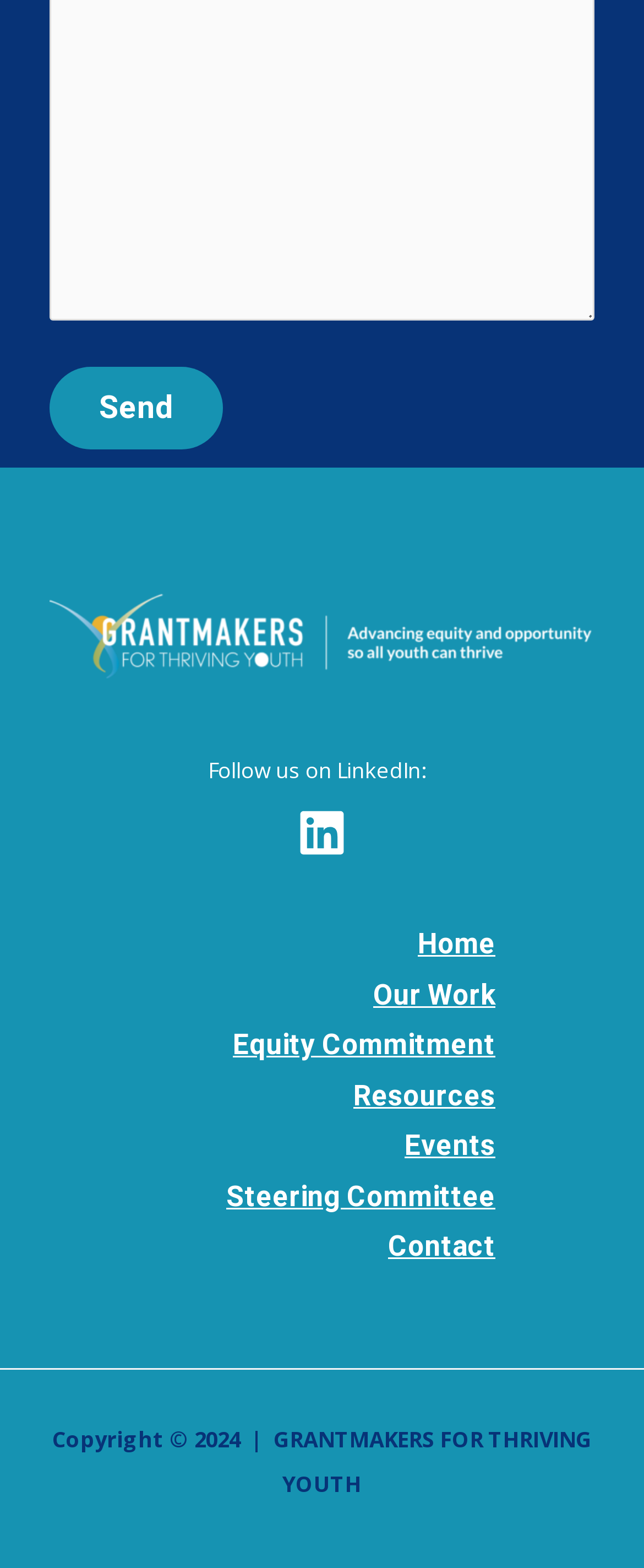Please locate the bounding box coordinates of the element that needs to be clicked to achieve the following instruction: "Click the Send button". The coordinates should be four float numbers between 0 and 1, i.e., [left, top, right, bottom].

[0.077, 0.233, 0.346, 0.286]